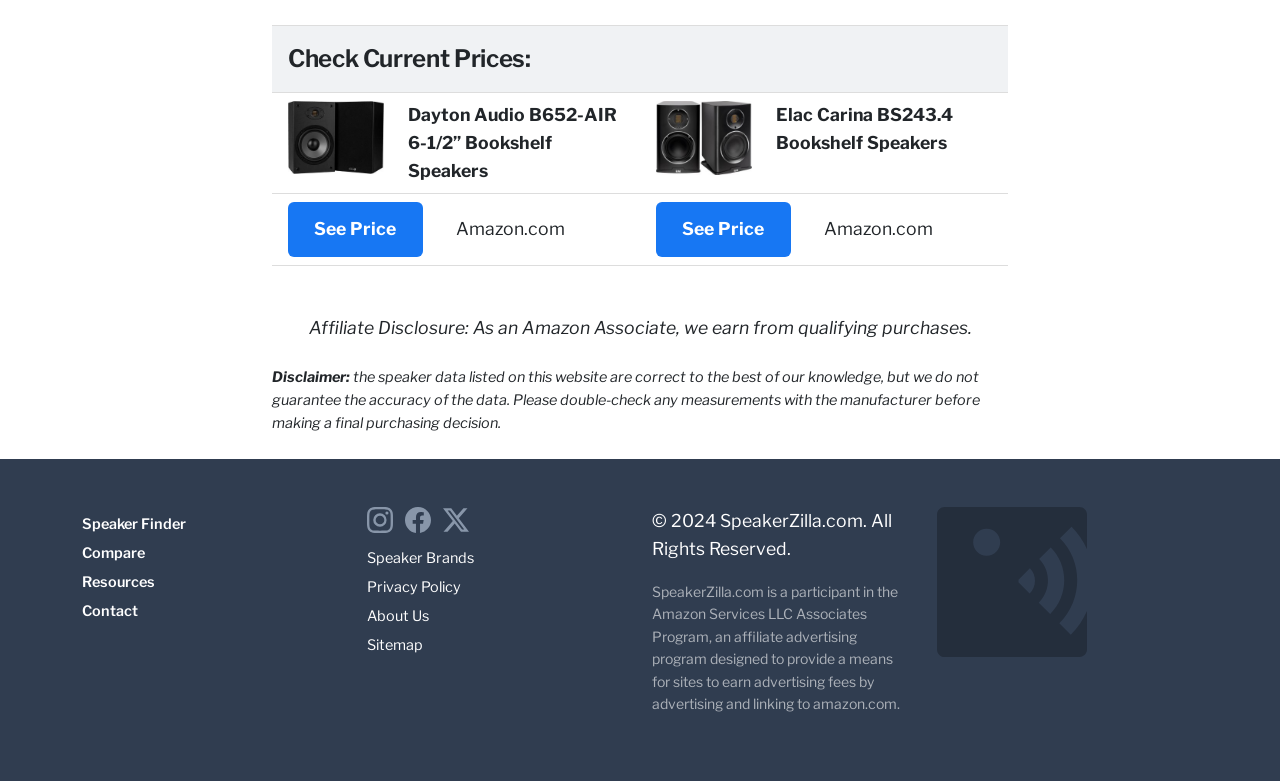Please find and report the bounding box coordinates of the element to click in order to perform the following action: "View Dayton Audio B652-AIR 6-1/2” Bookshelf Speakers details". The coordinates should be expressed as four float numbers between 0 and 1, in the format [left, top, right, bottom].

[0.225, 0.16, 0.3, 0.187]